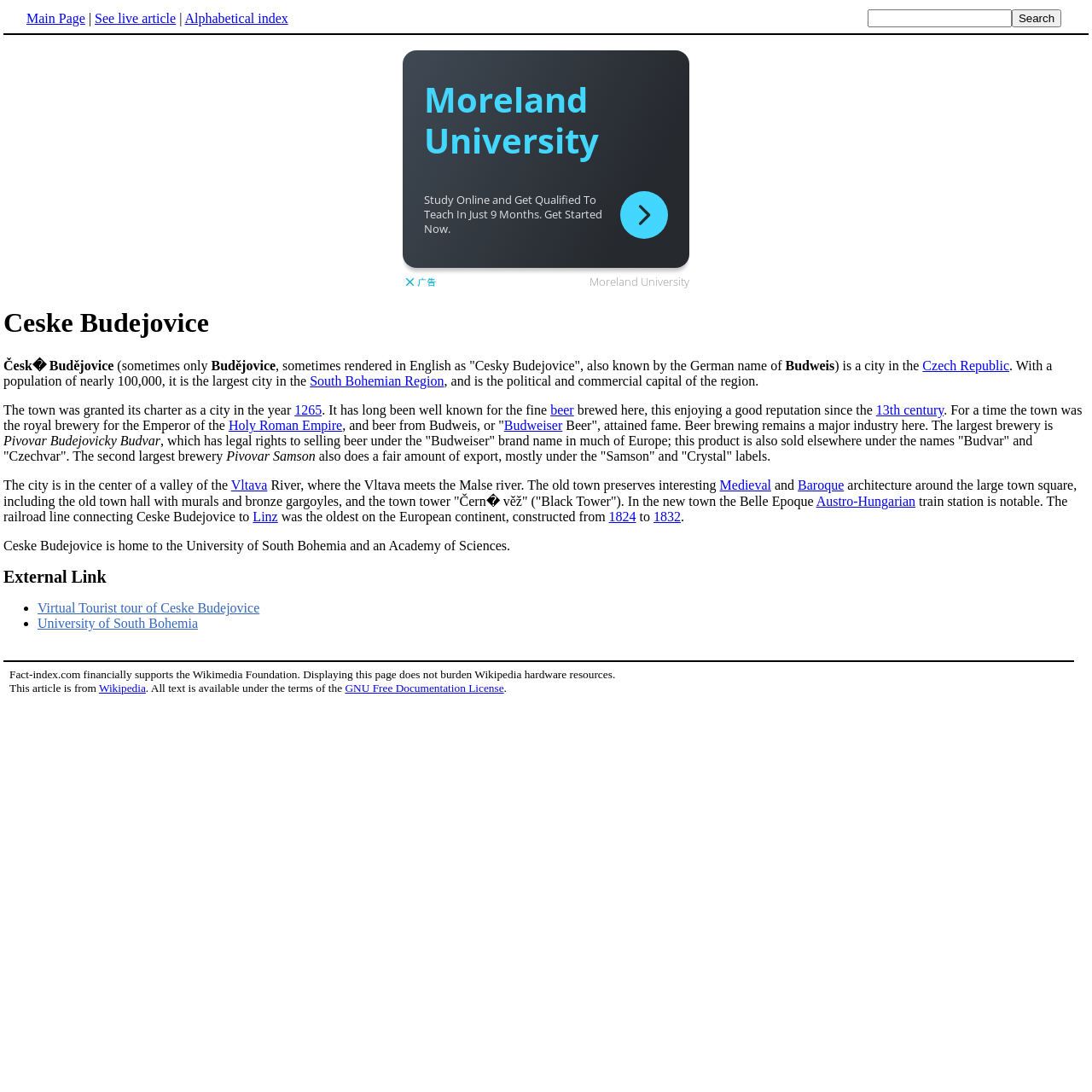Show the bounding box coordinates for the HTML element as described: "South Bohemian Region".

[0.284, 0.342, 0.407, 0.355]